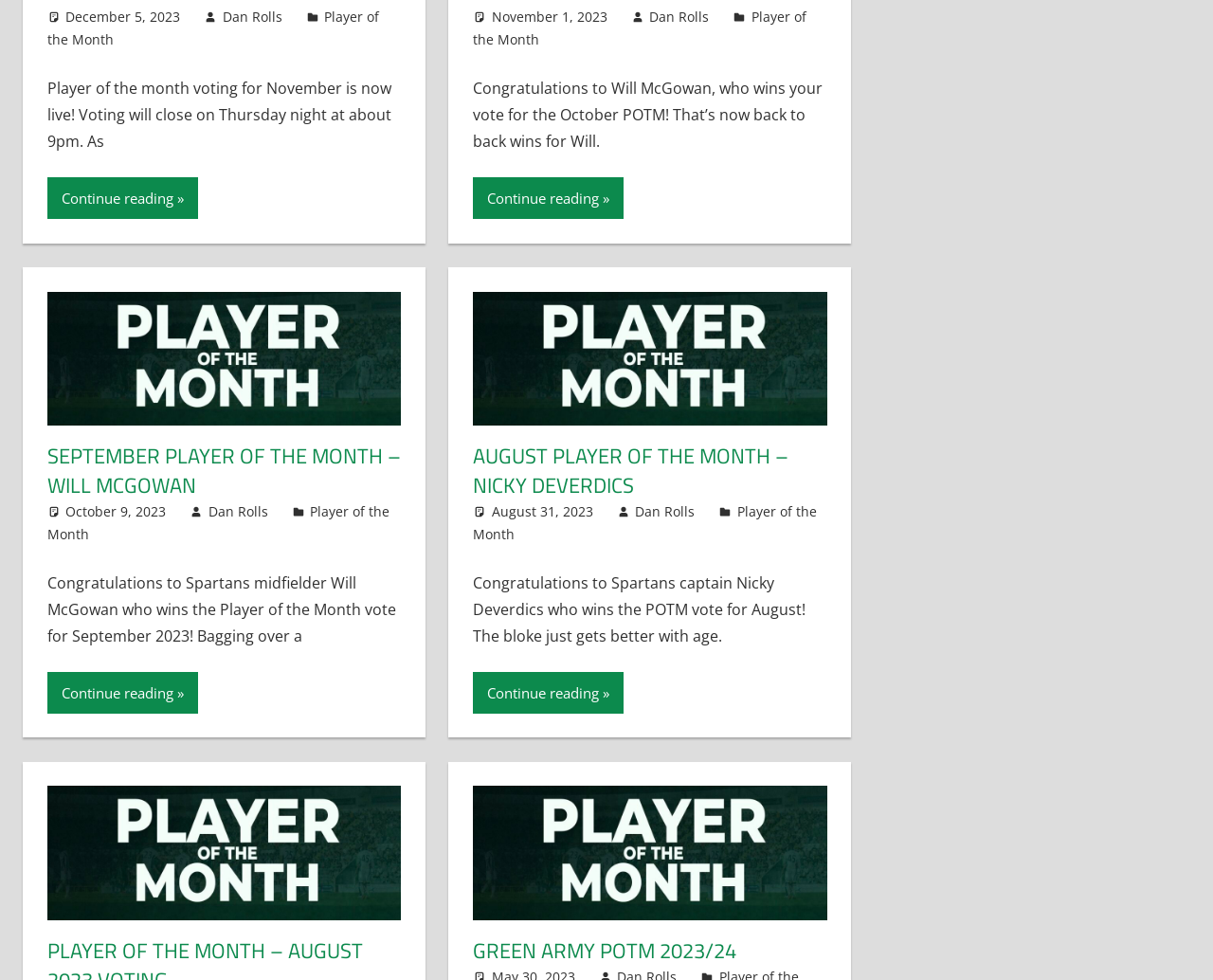Provide a brief response to the question using a single word or phrase: 
How many articles are on this webpage?

3